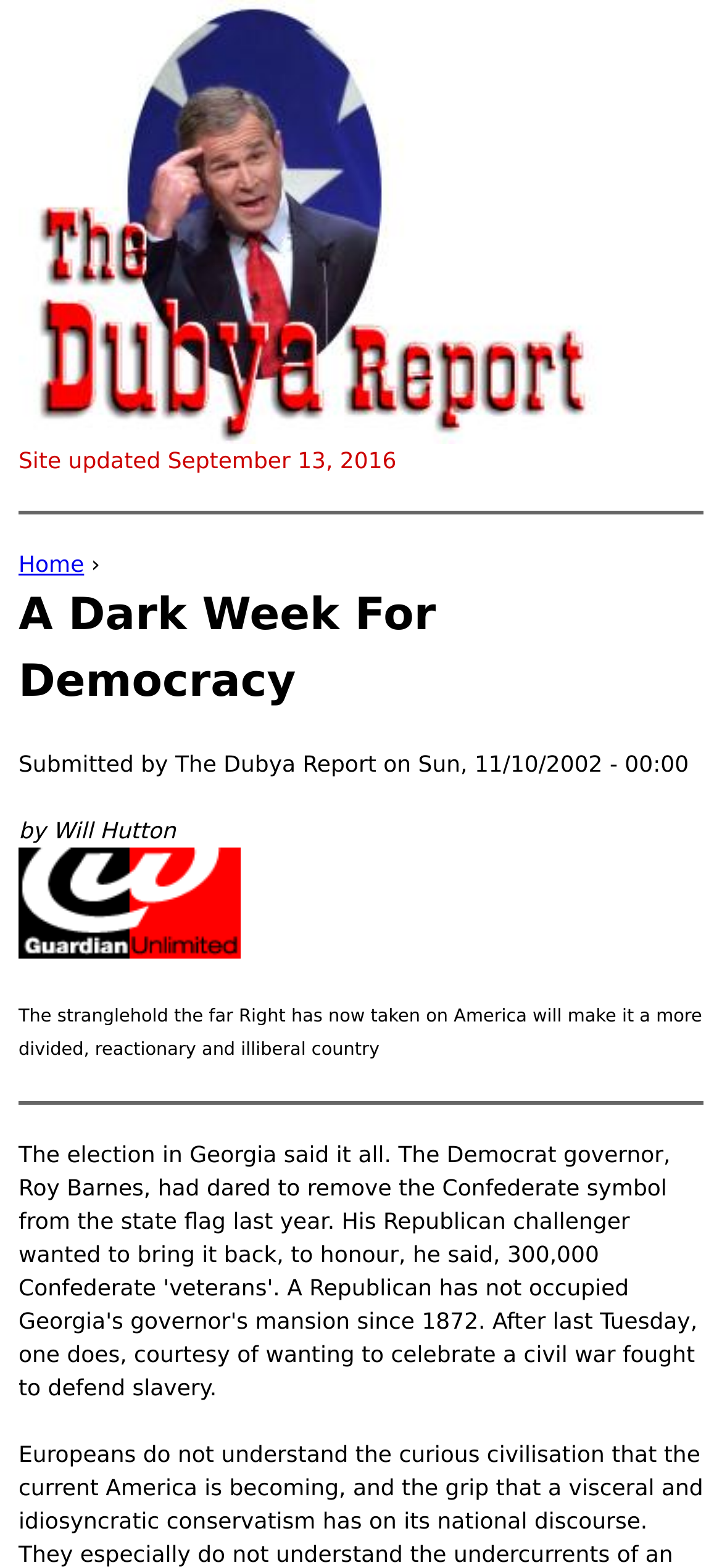What is the tone of the article?
Look at the screenshot and provide an in-depth answer.

The article mentions 'a more divided, reactionary and illiberal country', which indicates a negative tone towards the situation being described.